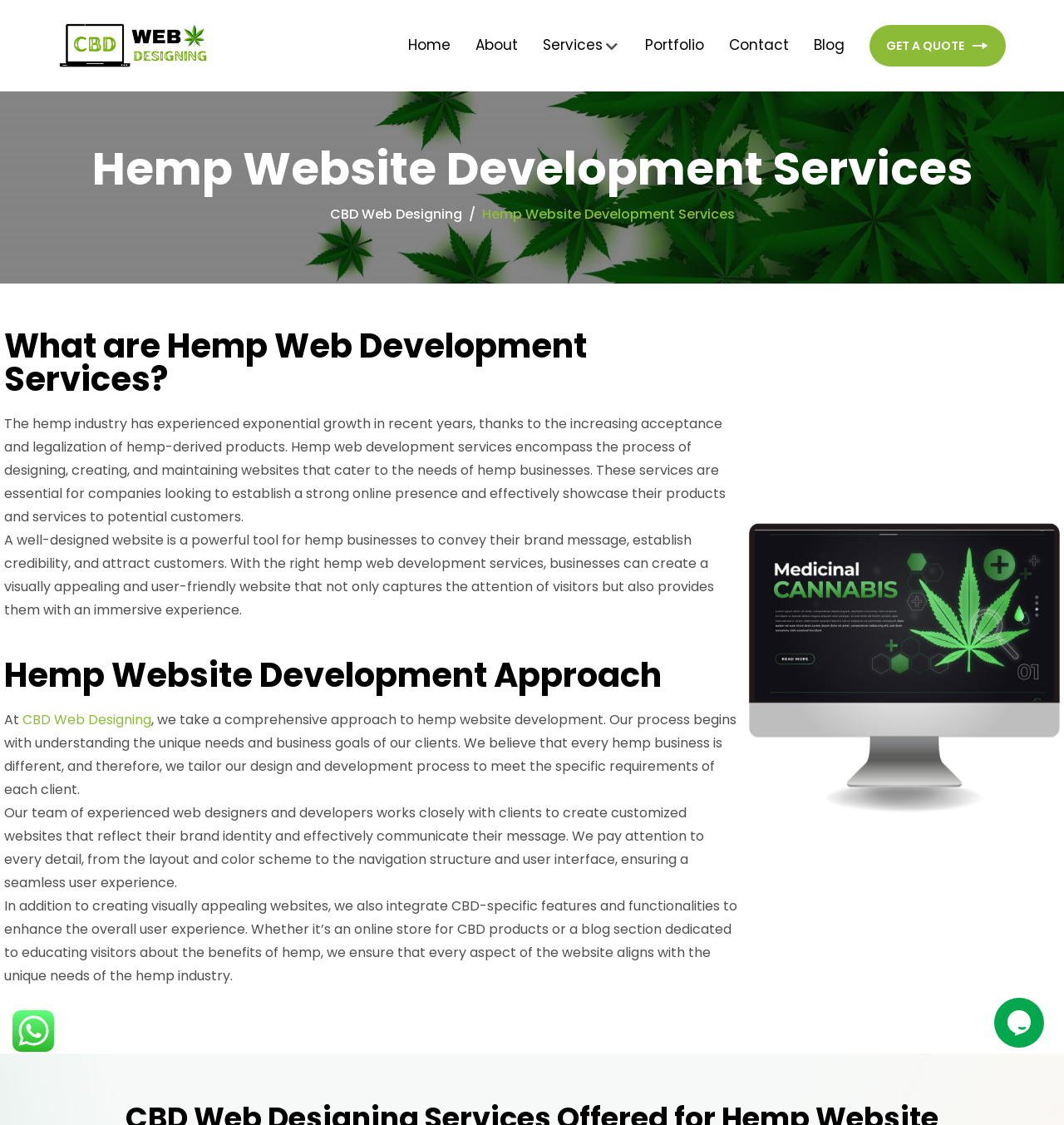Locate and generate the text content of the webpage's heading.

Hemp Website Development Services